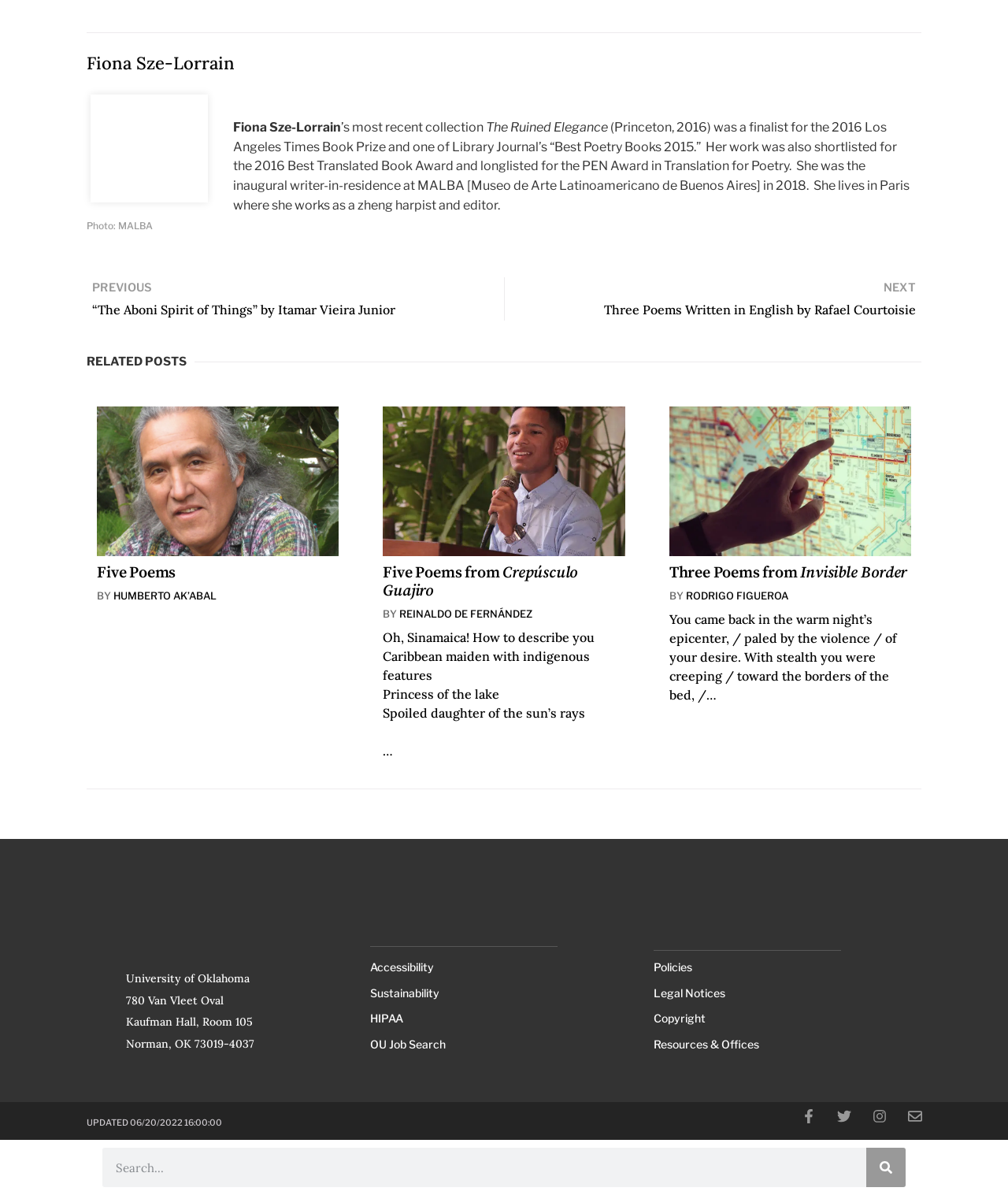Please locate the bounding box coordinates of the region I need to click to follow this instruction: "Read the poem 'The Ruined Elegance'".

[0.482, 0.1, 0.603, 0.113]